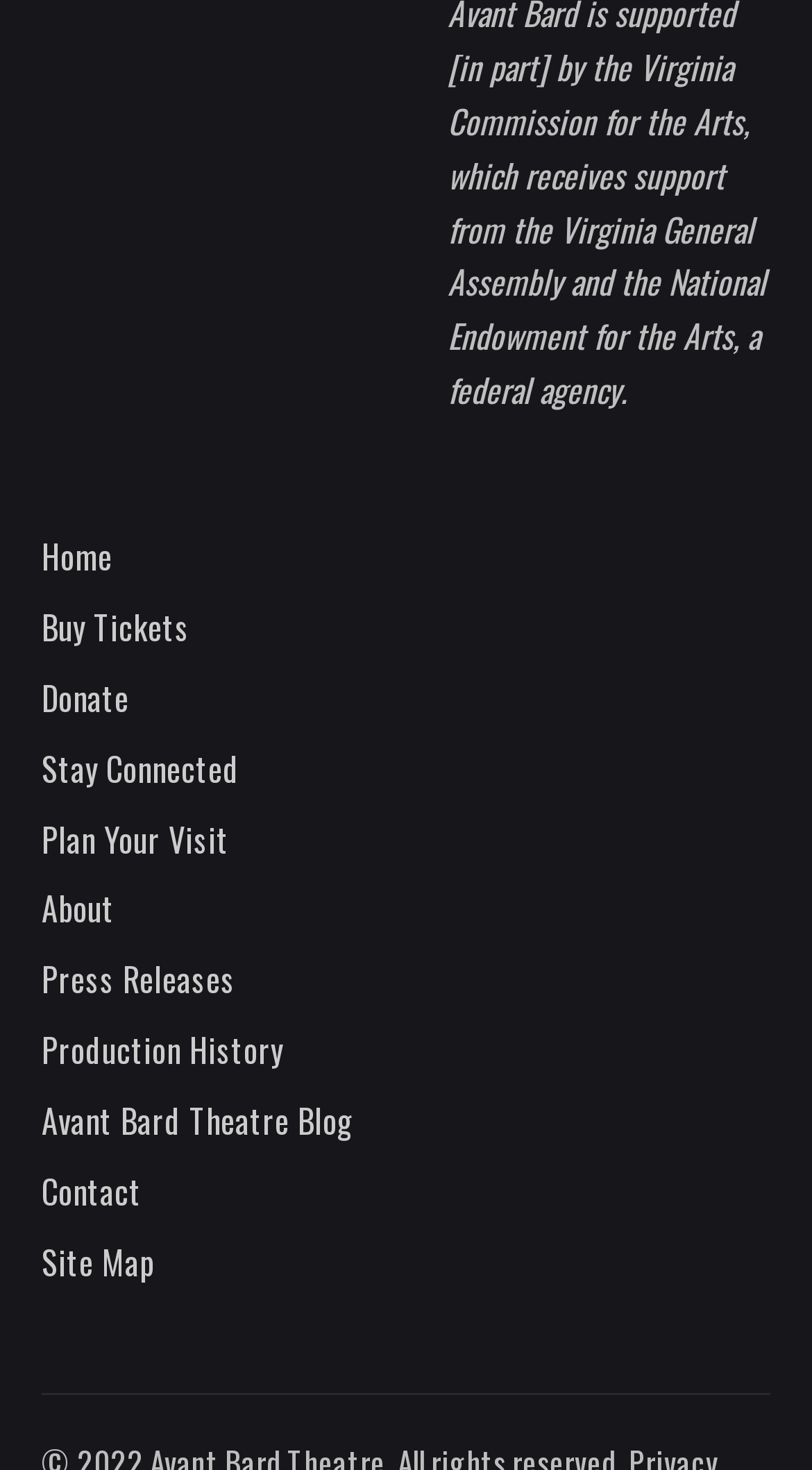Provide the bounding box coordinates of the UI element this sentence describes: "About".

[0.051, 0.601, 0.141, 0.635]